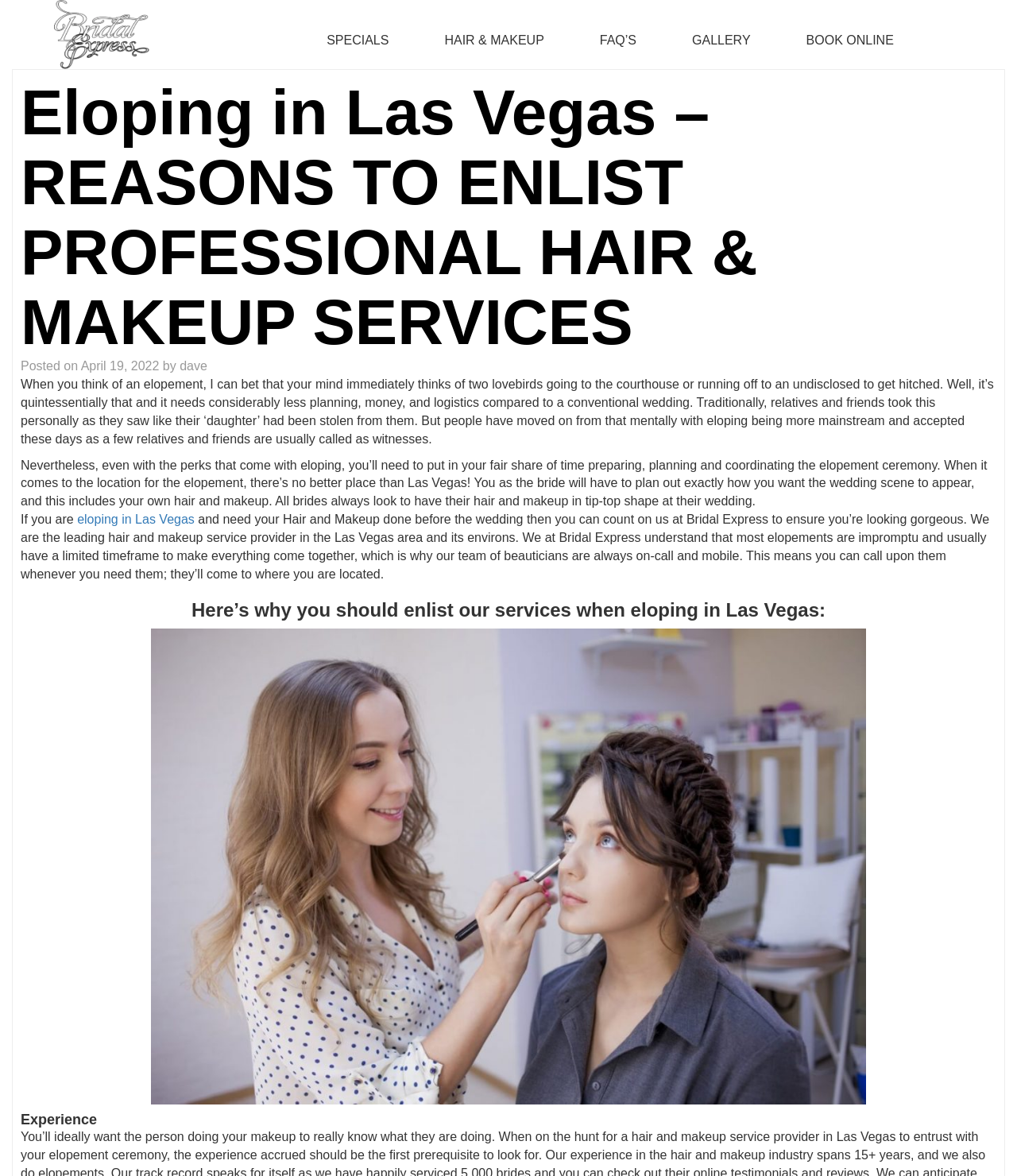Give a one-word or one-phrase response to the question:
What is the name of the hair and makeup service provider?

Bridal Express